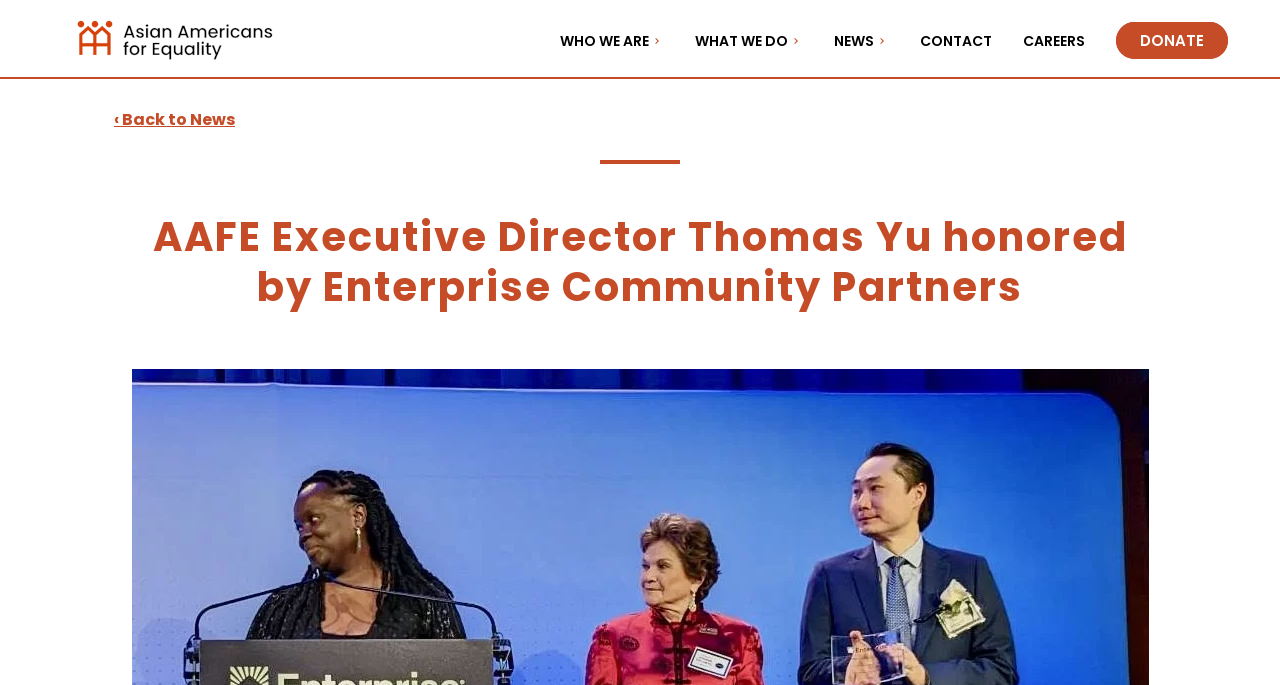Is the 'Who We Are Submenu' expanded?
From the image, respond with a single word or phrase.

No